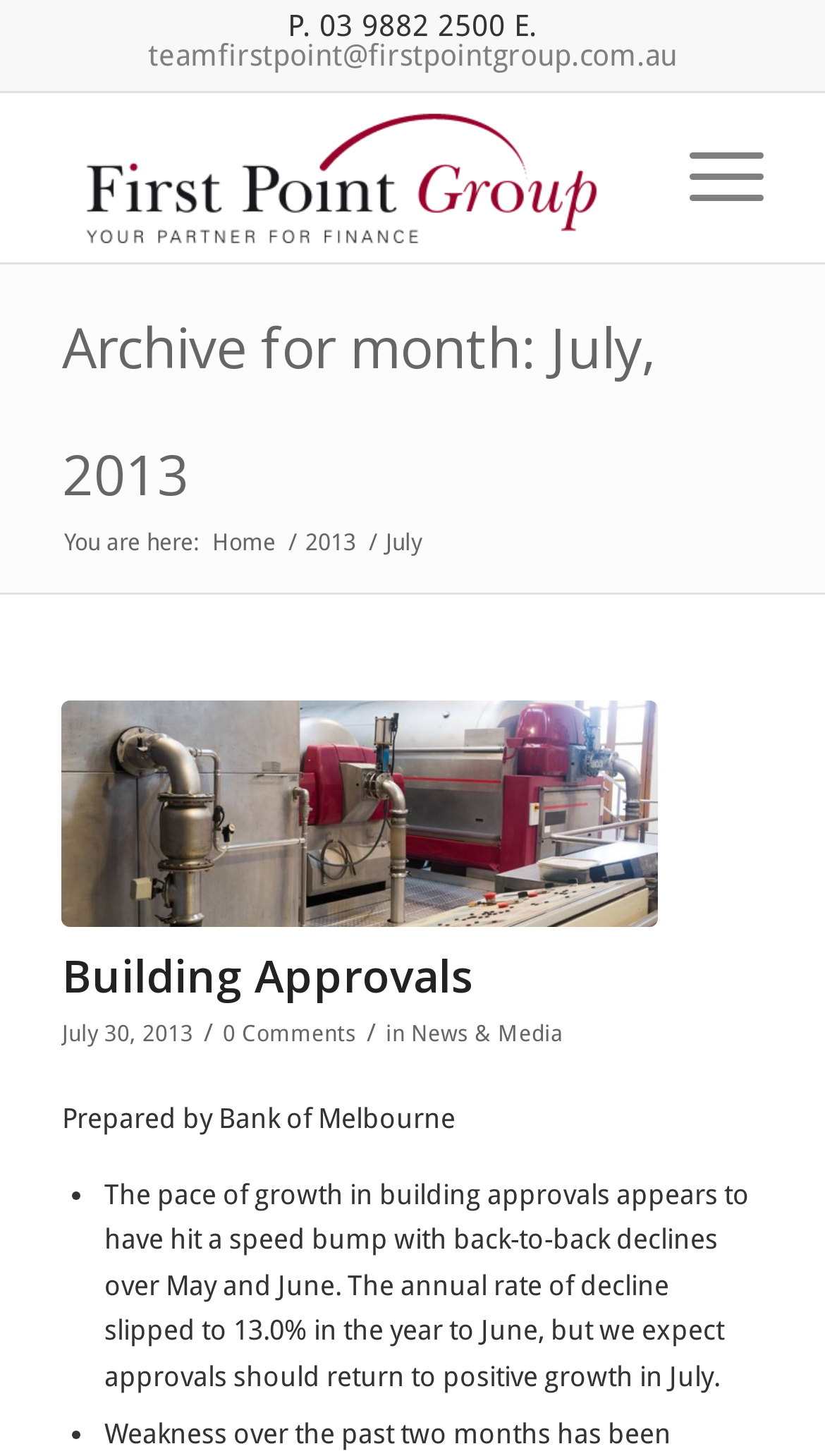Please determine the bounding box coordinates of the clickable area required to carry out the following instruction: "Click the logo". The coordinates must be four float numbers between 0 and 1, represented as [left, top, right, bottom].

[0.075, 0.064, 0.755, 0.18]